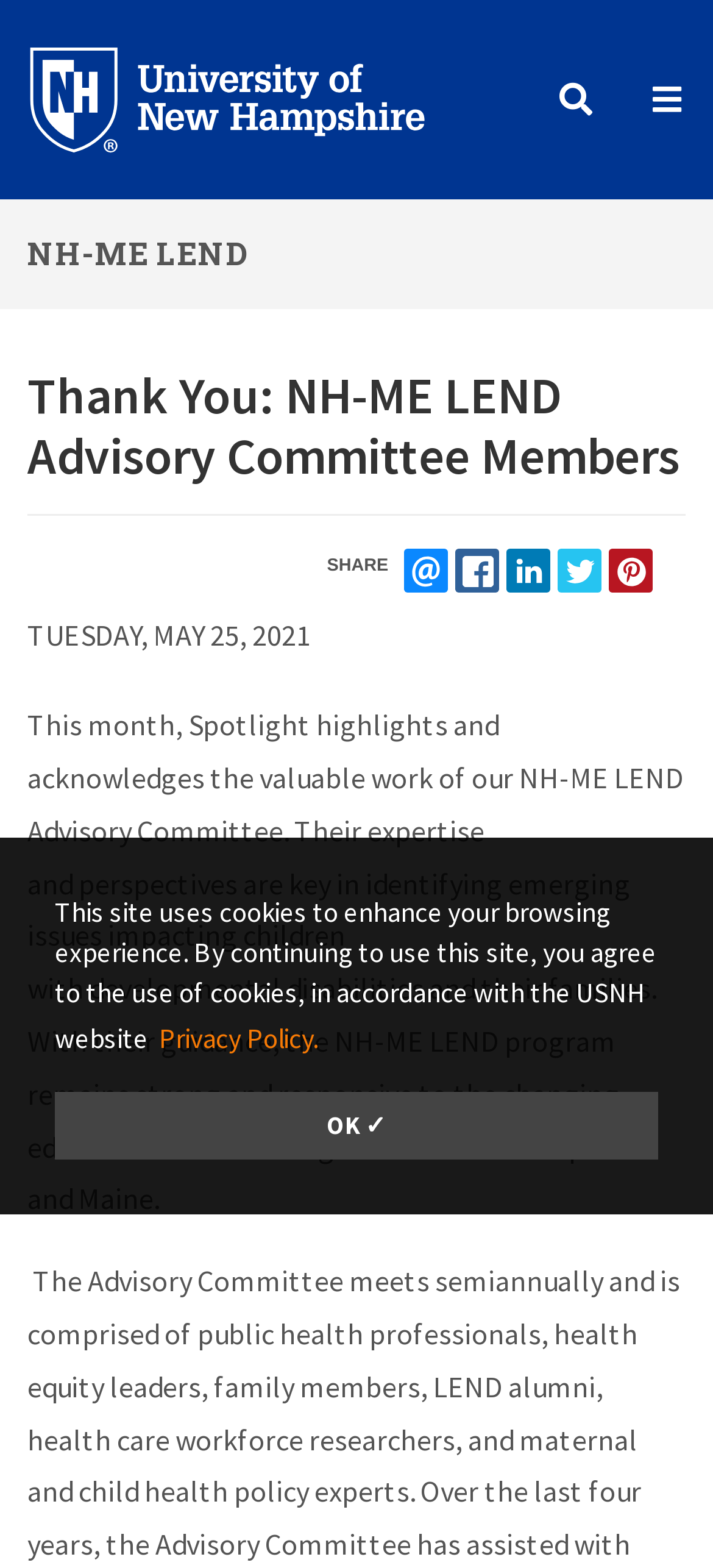Answer the following in one word or a short phrase: 
What is the purpose of the NH-ME LEND Advisory Committee?

To identify emerging issues